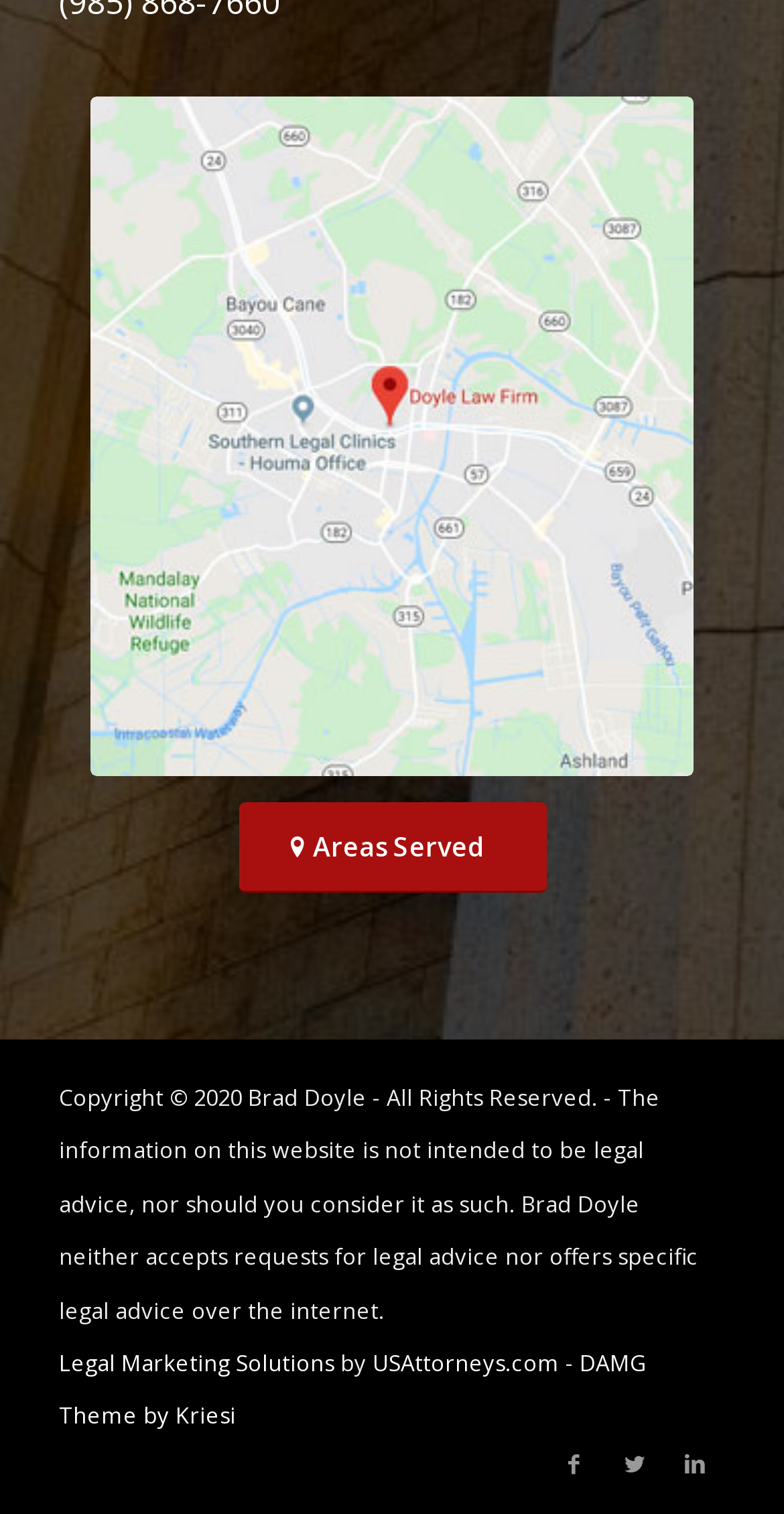What is the name of the legal marketing solutions provider?
Refer to the image and give a detailed answer to the question.

The name of the legal marketing solutions provider can be found at the bottom of the webpage, in the content info section, where it says 'Legal Marketing Solutions by USAttorneys.com'.